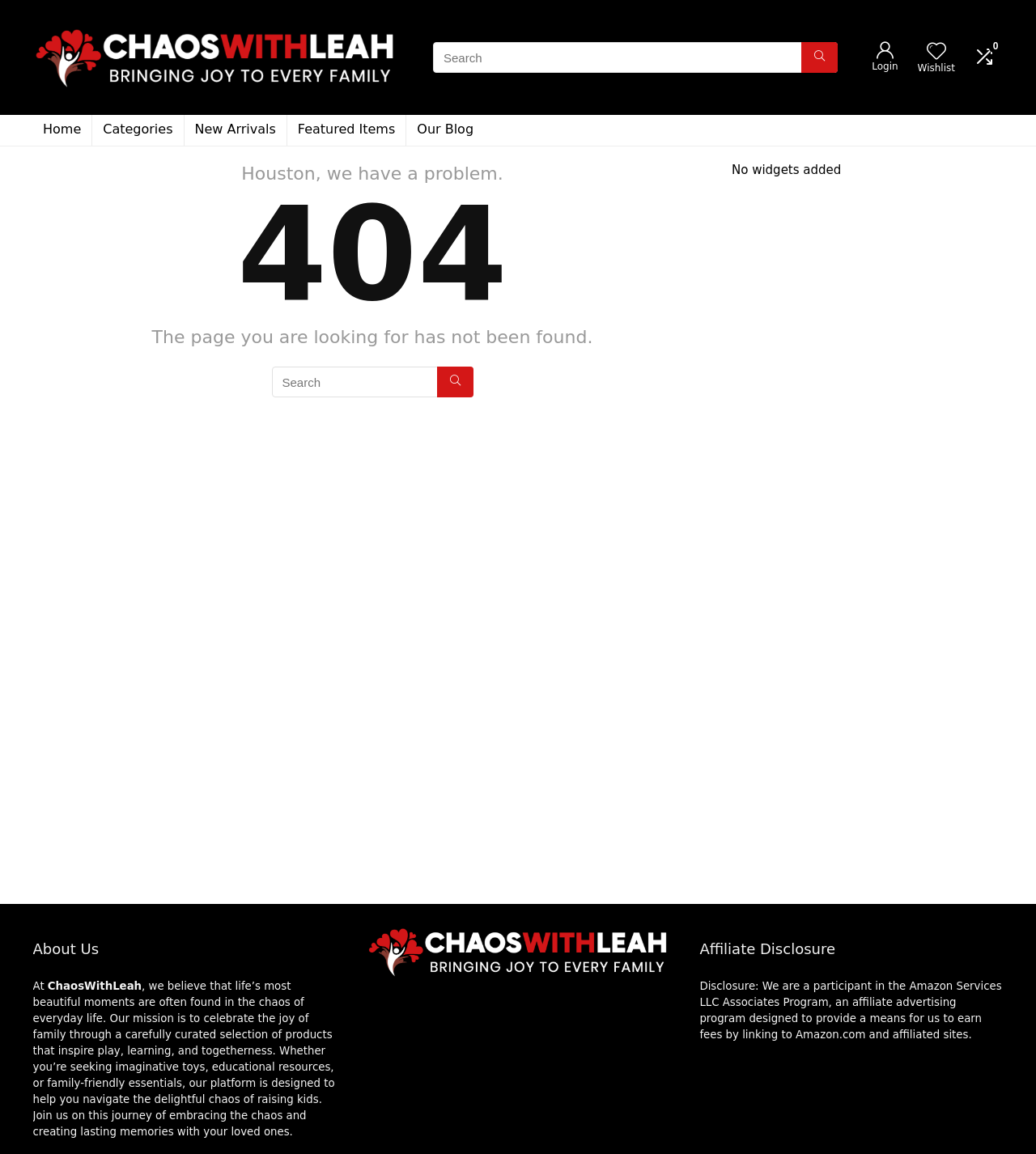Locate the bounding box coordinates of the element that should be clicked to execute the following instruction: "Go to Home page".

[0.031, 0.1, 0.088, 0.126]